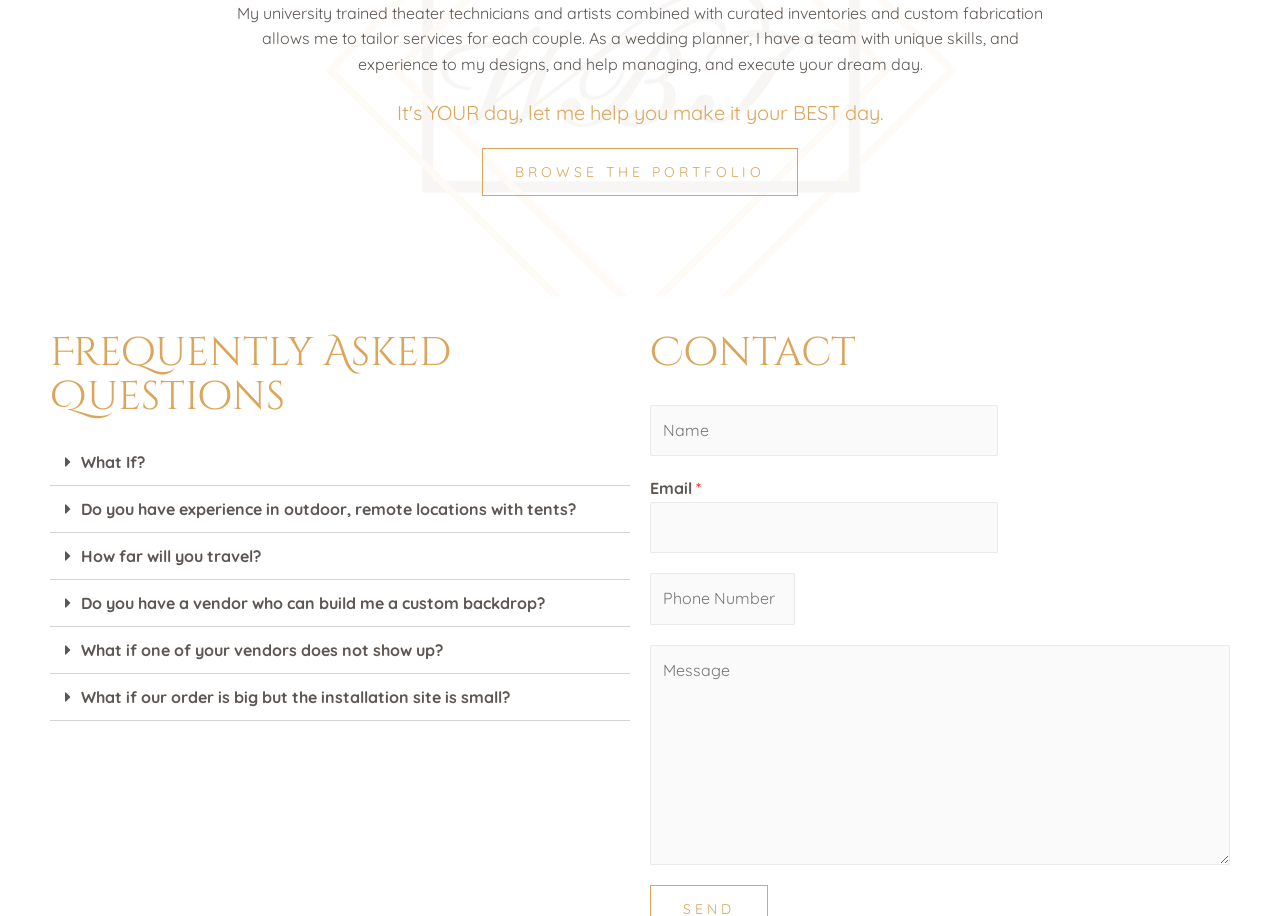How many FAQs are listed on this webpage?
Please provide an in-depth and detailed response to the question.

The webpage has a tablist with 6 tabs, each representing a Frequently Asked Question. The questions are 'What If?', 'Do you have experience in outdoor, remote locations with tents?', 'How far will you travel?', 'Do you have a vendor who can build me a custom backdrop?', 'What if one of your vendors does not show up?', and 'What if our order is big but the installation site is small?'.